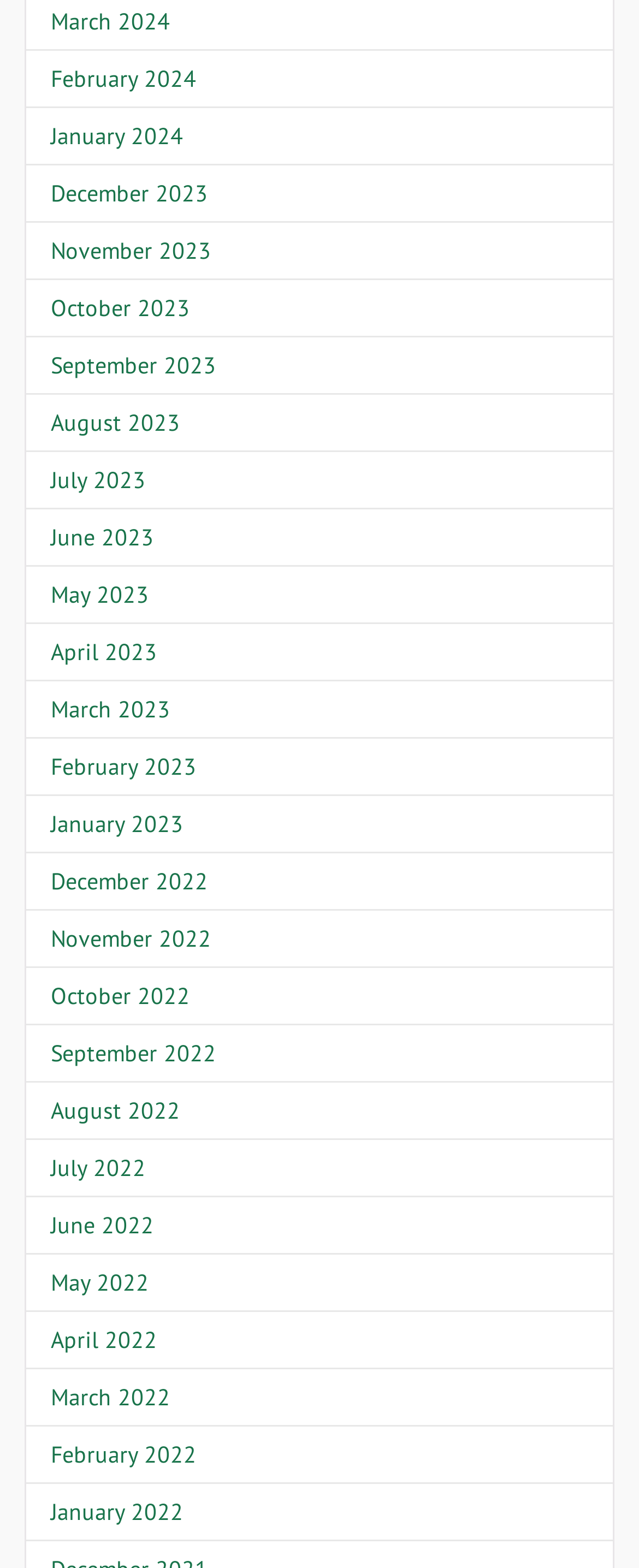Determine the bounding box coordinates of the clickable area required to perform the following instruction: "Access June 2022". The coordinates should be represented as four float numbers between 0 and 1: [left, top, right, bottom].

[0.079, 0.772, 0.241, 0.79]